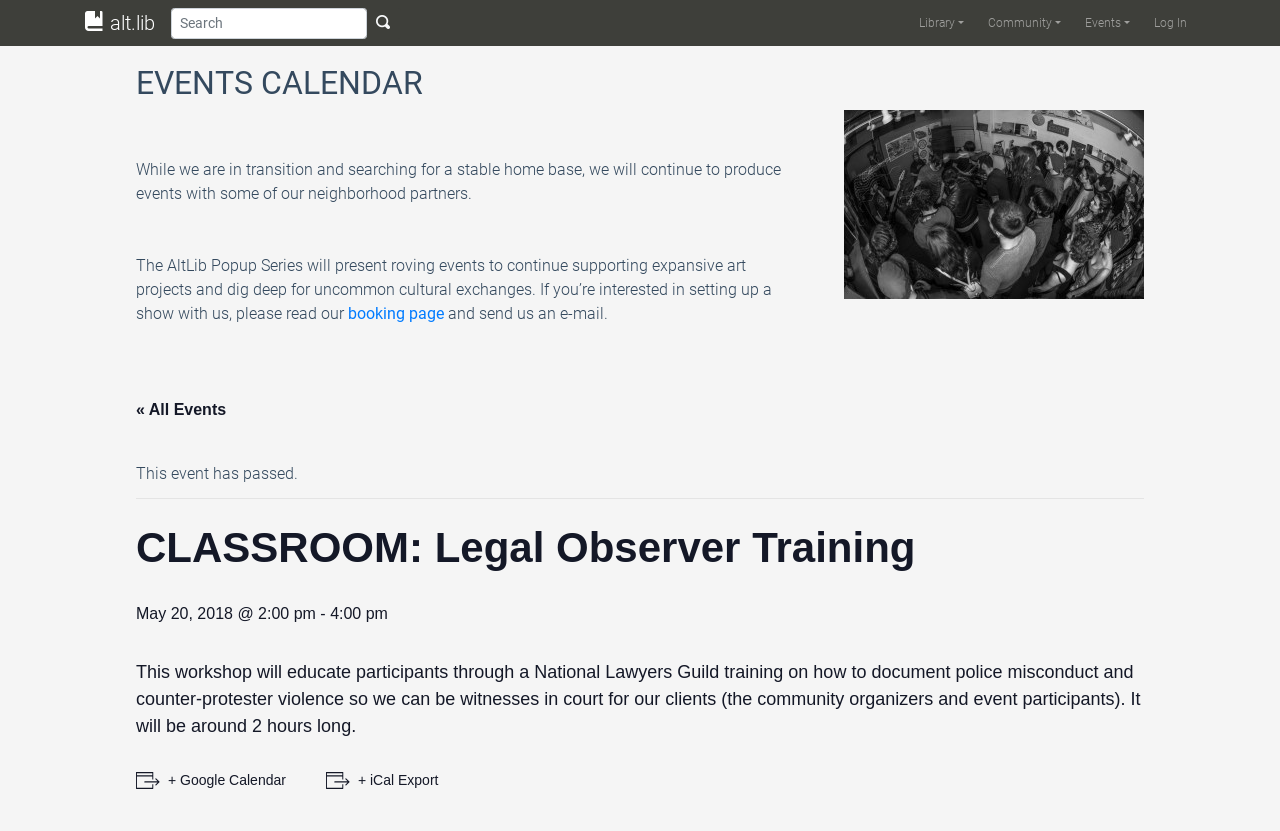Please find the main title text of this webpage.

CLASSROOM: Legal Observer Training